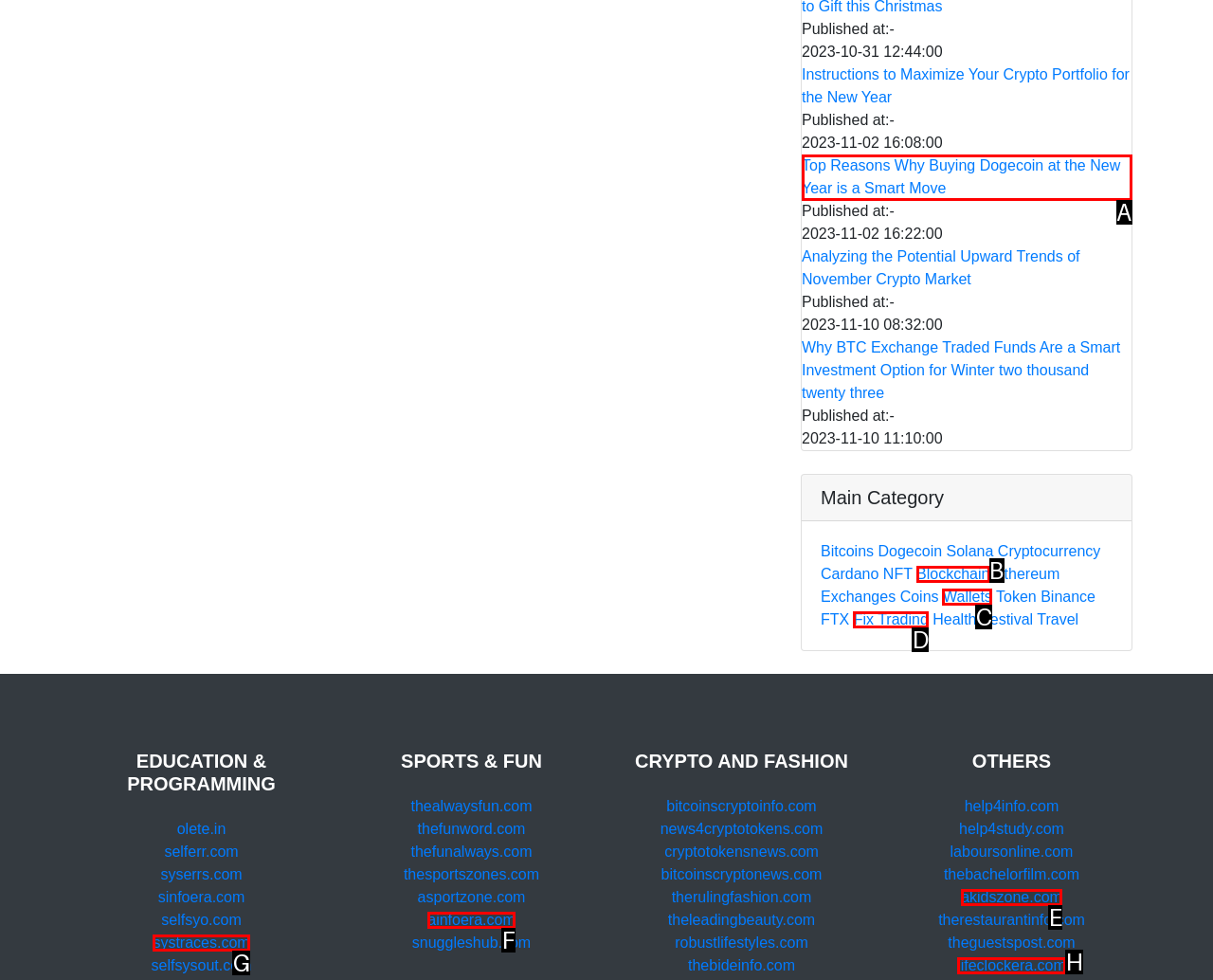From the available choices, determine which HTML element fits this description: Fix Trading Respond with the correct letter.

D